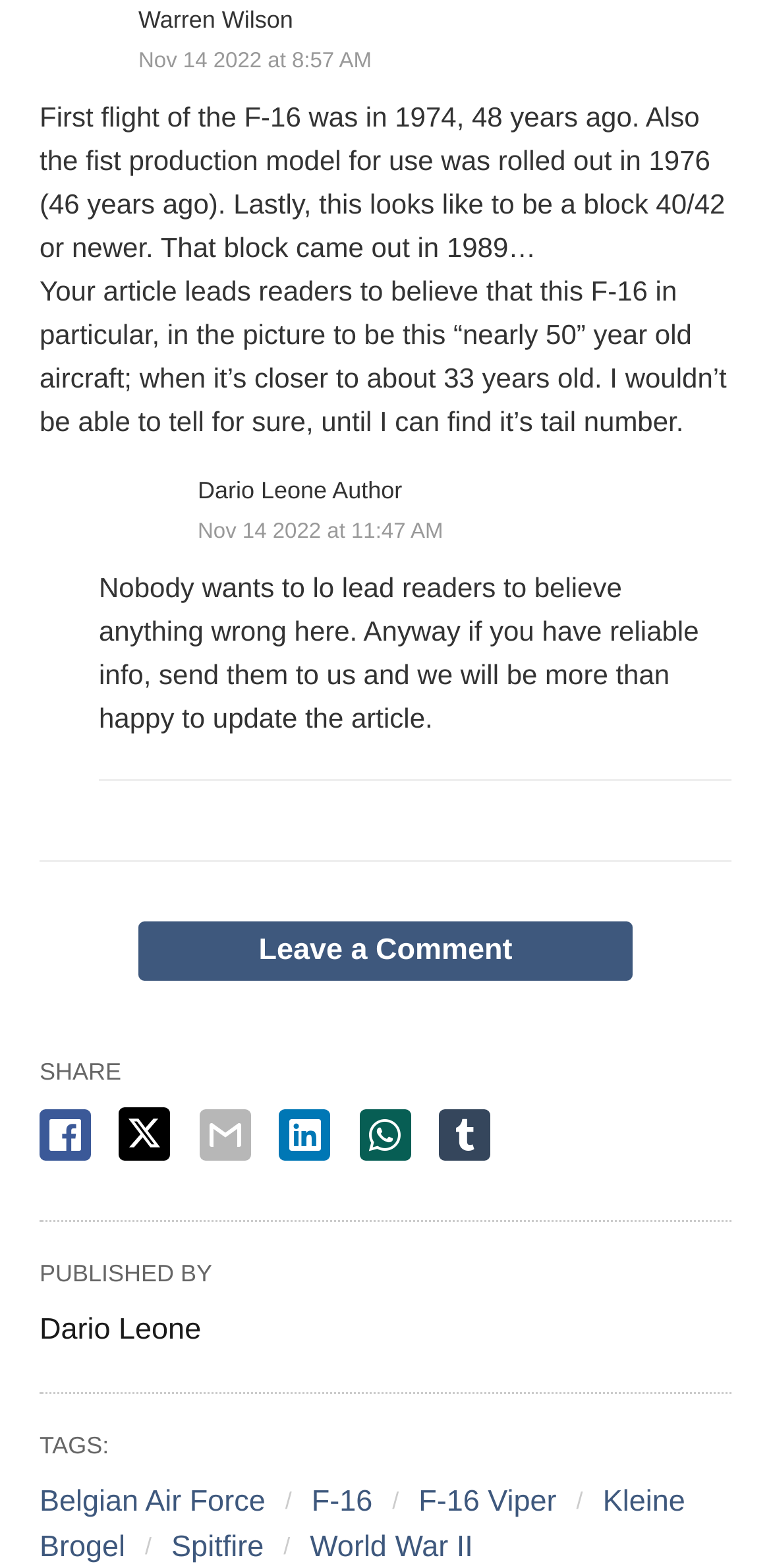Find the bounding box coordinates of the element to click in order to complete this instruction: "Share on Facebook". The bounding box coordinates must be four float numbers between 0 and 1, denoted as [left, top, right, bottom].

[0.051, 0.707, 0.118, 0.74]